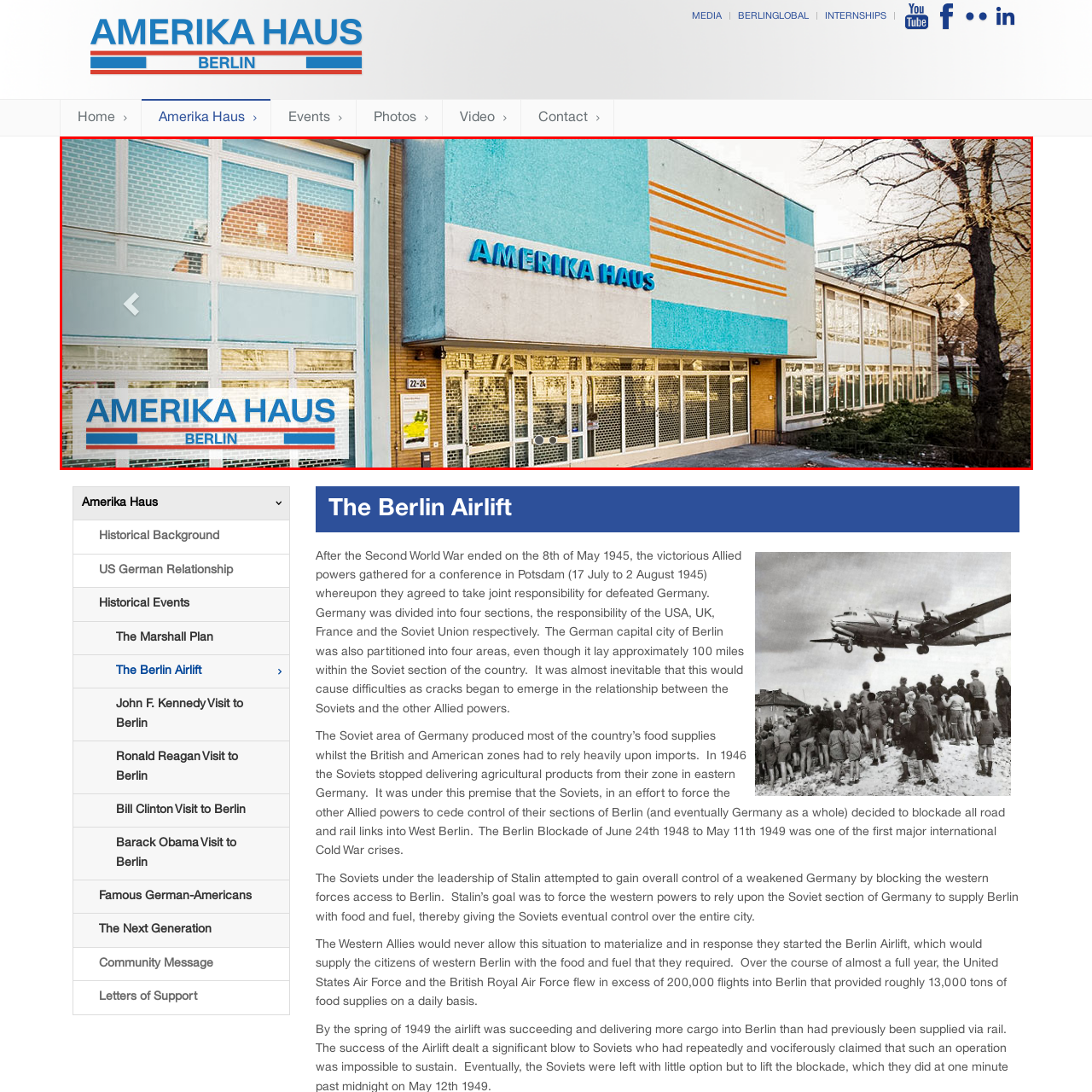Please review the portion of the image contained within the red boundary and provide a detailed answer to the subsequent question, referencing the image: What is the purpose of Amerika Haus?

Amerika Haus serves as a hub for American cultural exchange, offering various programs and resources to promote understanding between the United States and Germany, making it a center for cultural exchange.